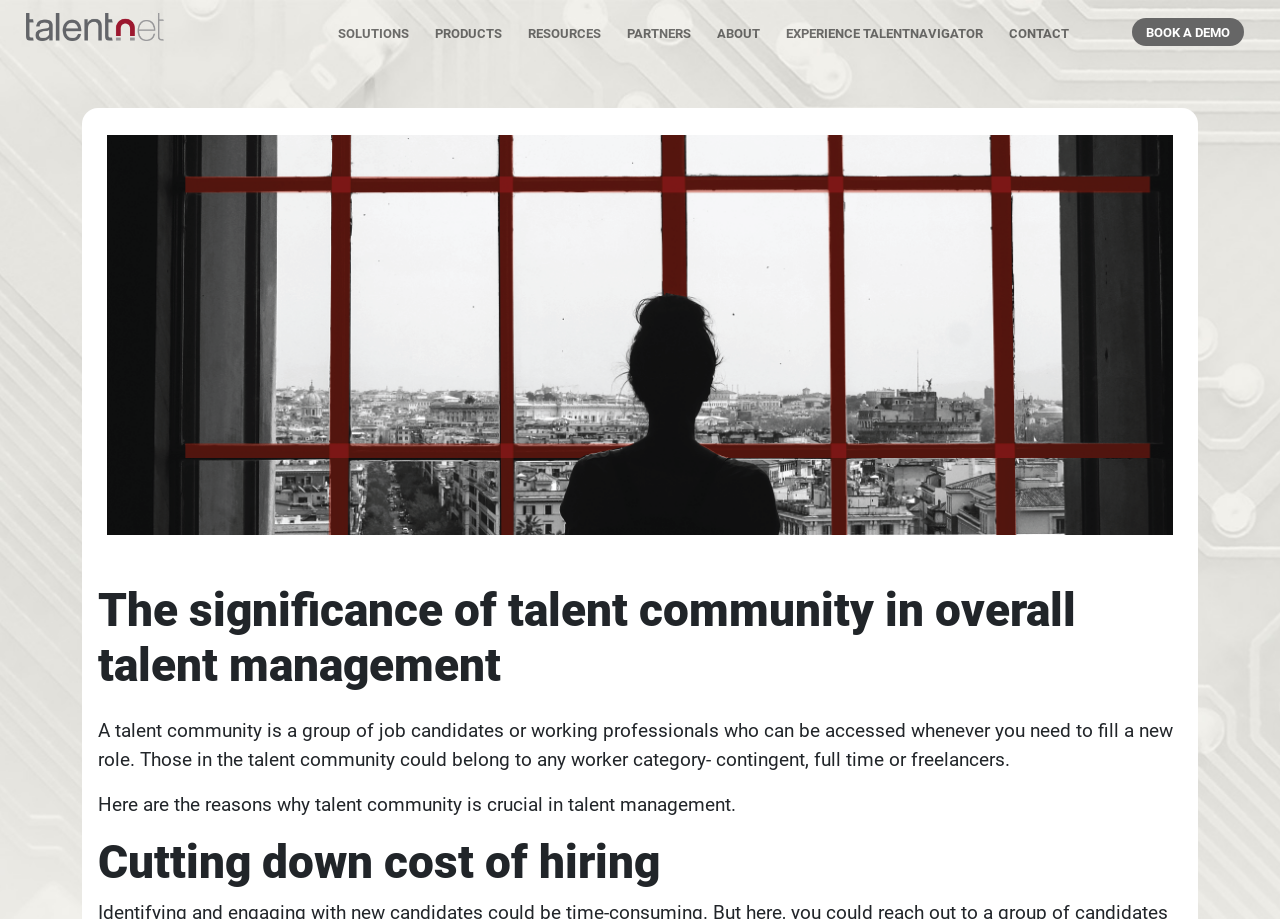Deliver a detailed narrative of the webpage's visual and textual elements.

The webpage is focused on the significance of talent community in overall talent management. At the top left corner, there is a TalentNet logo, which is an image linked to the TalentNet website. 

Below the logo, there is a navigation menu with seven links: SOLUTIONS, PRODUCTS, RESOURCES, PARTNERS, ABOUT, EXPERIENCE TALENTNAVIGATOR, and CONTACT. These links are positioned horizontally, with SOLUTIONS on the left and CONTACT on the right. 

On the right side of the navigation menu, there is a call-to-action button, "BOOK A DEMO", which is a prominent link. 

The main content of the webpage starts with a heading, "The significance of talent community in overall talent management", which is centered at the top of the content area. 

Below the heading, there is a paragraph of text that explains what a talent community is, stating that it is a group of job candidates or working professionals who can be accessed whenever a new role needs to be filled. 

Following this paragraph, there is another paragraph that highlights the importance of talent community in talent management. 

Finally, there is a subheading, "Cutting down cost of hiring", which is positioned below the previous paragraphs.